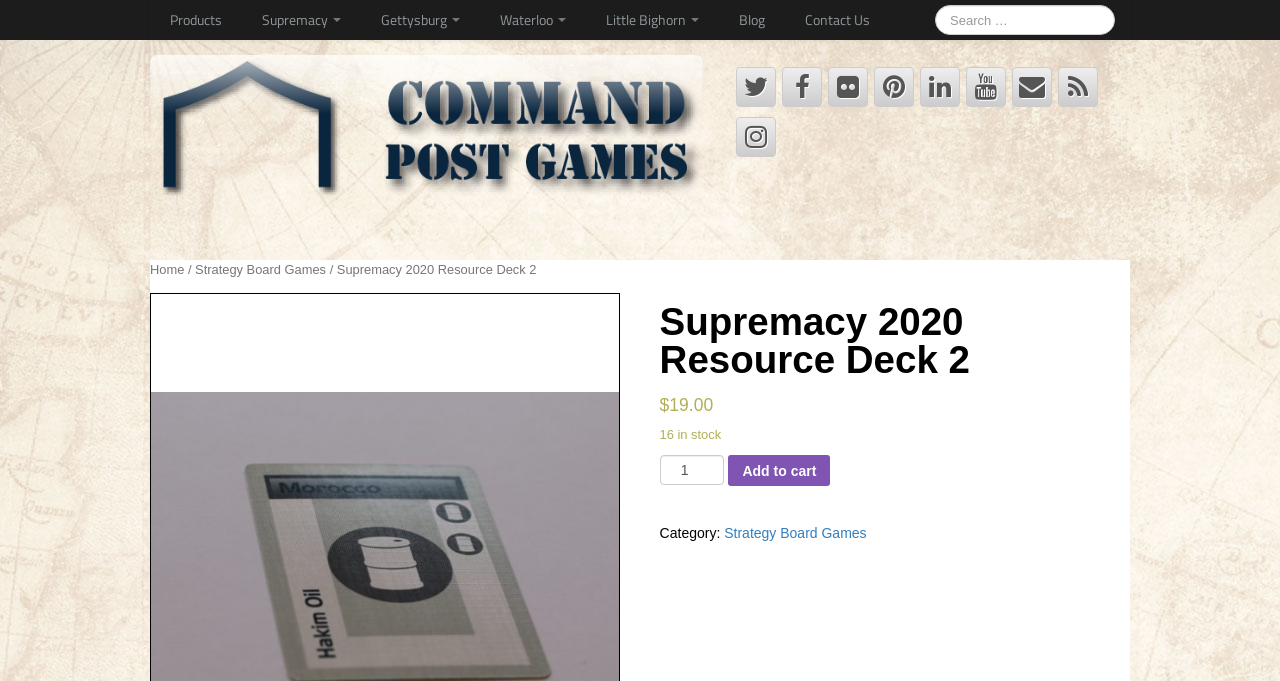Determine the bounding box for the described HTML element: "title="Command Post Games Instagram"". Ensure the coordinates are four float numbers between 0 and 1 in the format [left, top, right, bottom].

[0.575, 0.172, 0.606, 0.231]